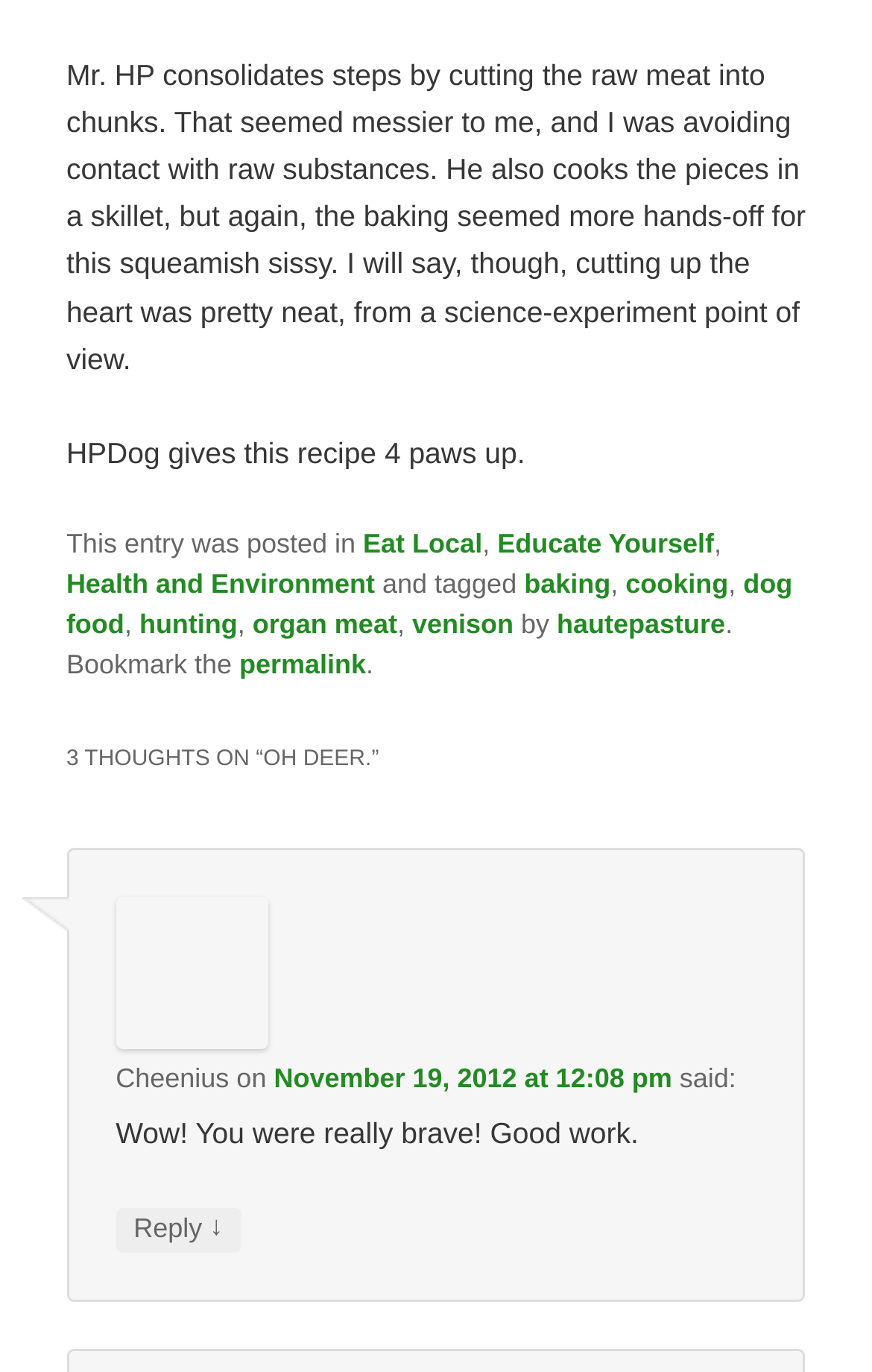Please give a short response to the question using one word or a phrase:
Who is the author of the comment?

Cheenius